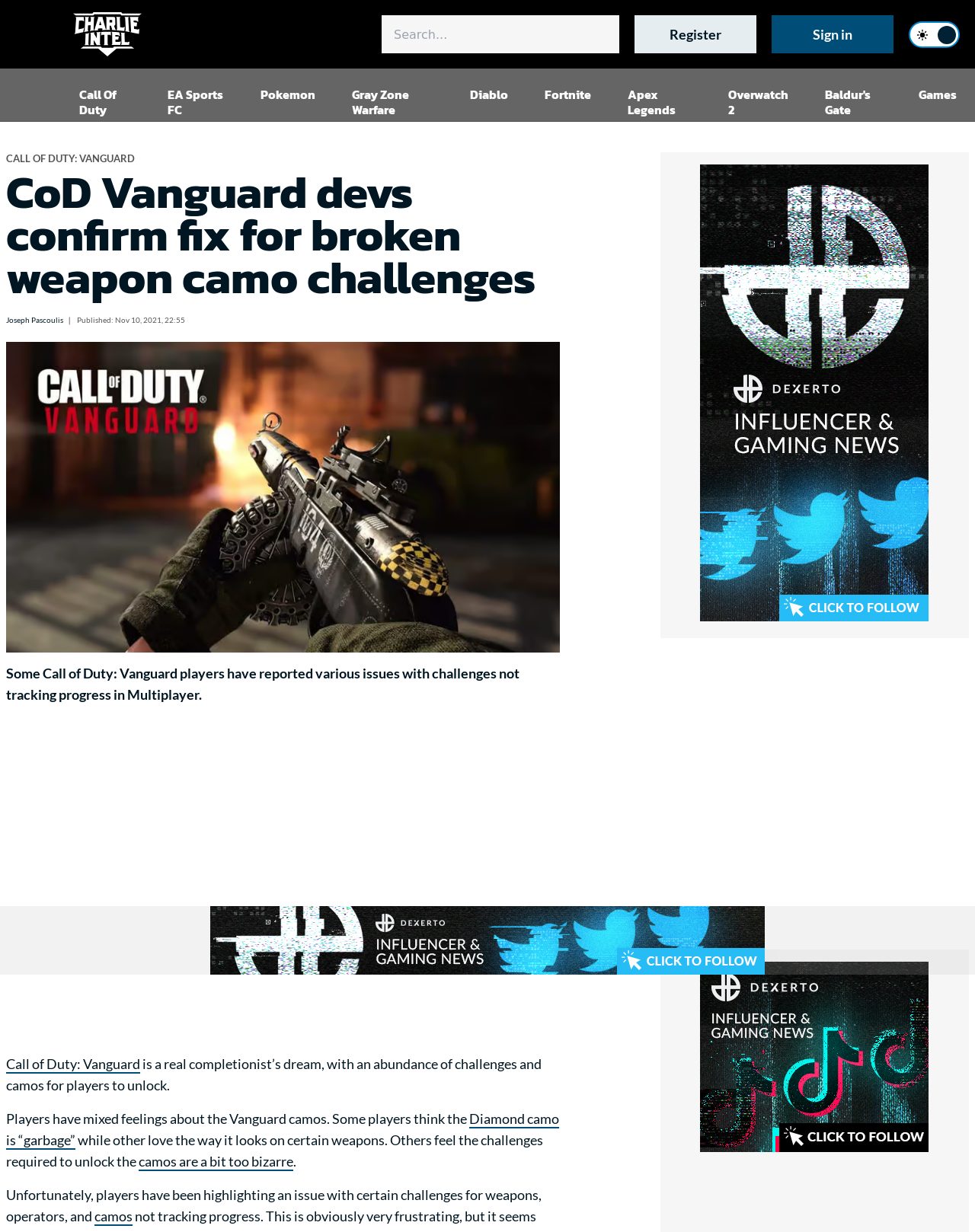Using details from the image, please answer the following question comprehensively:
What is the purpose of the search box?

The search box is located at the top right corner of the webpage, and it allows users to search for specific content within the website.